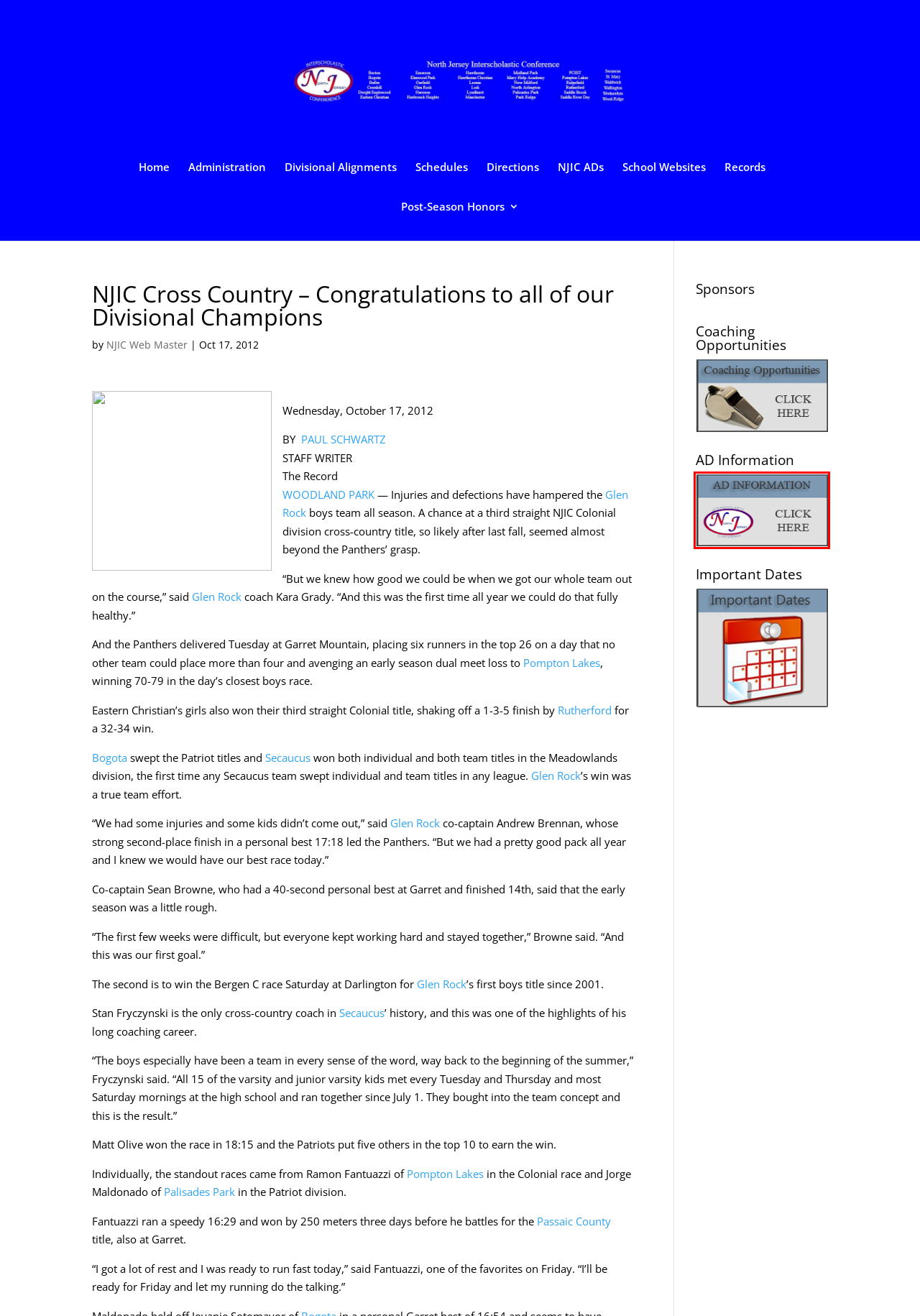Provided is a screenshot of a webpage with a red bounding box around an element. Select the most accurate webpage description for the page that appears after clicking the highlighted element. Here are the candidates:
A. Divisional Alignments - NJIC
B. Meeting Schedule: 2024-2025 School Year - NJIC
C. Directions - NJIC
D. Home Page - NJIC
E. Records - NJIC
F. AD Information - NJIC
G. Administration - NJIC
H. Secaucus - NJIC

F